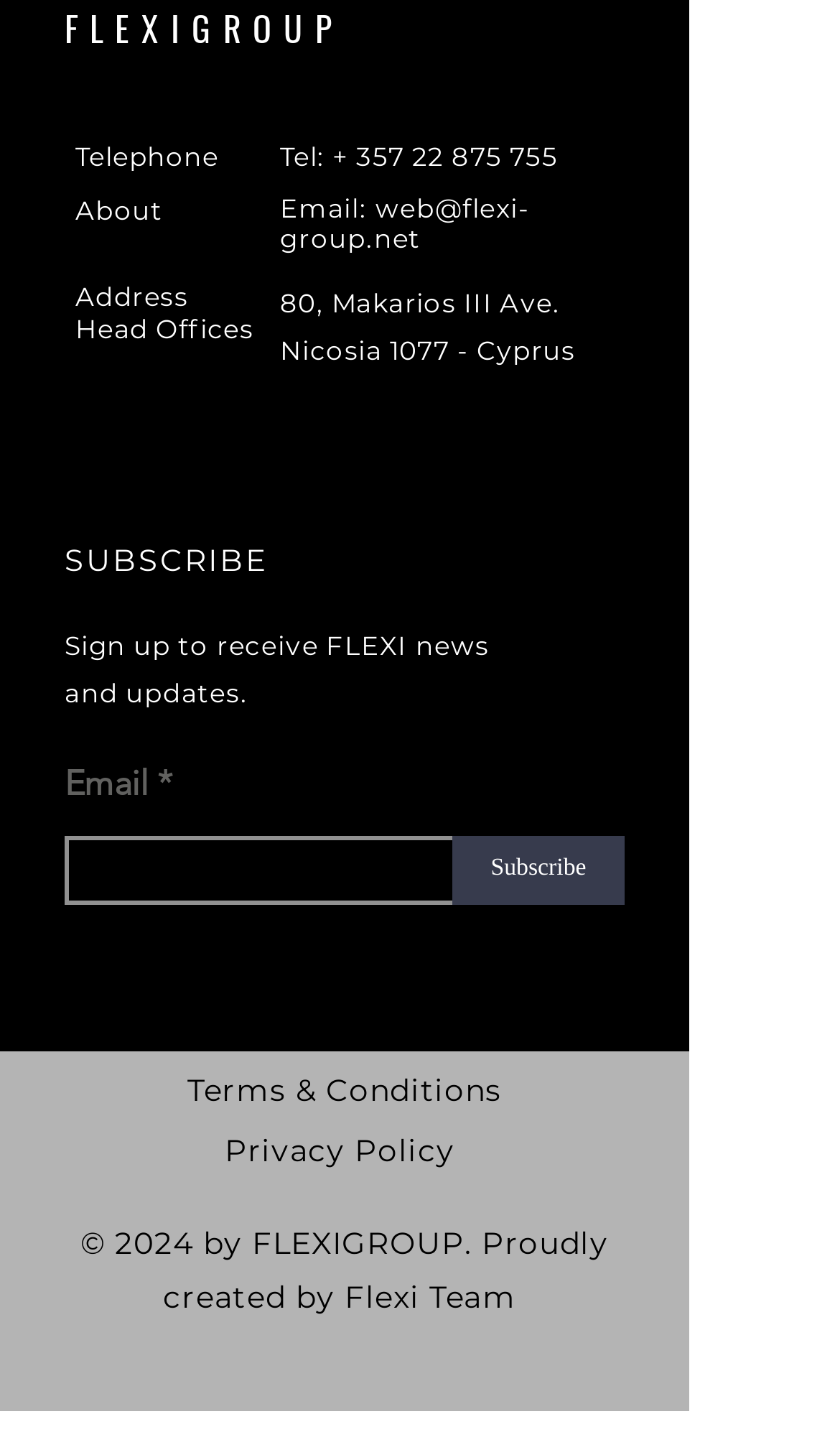What is the phone number? Based on the image, give a response in one word or a short phrase.

357 22 875 755